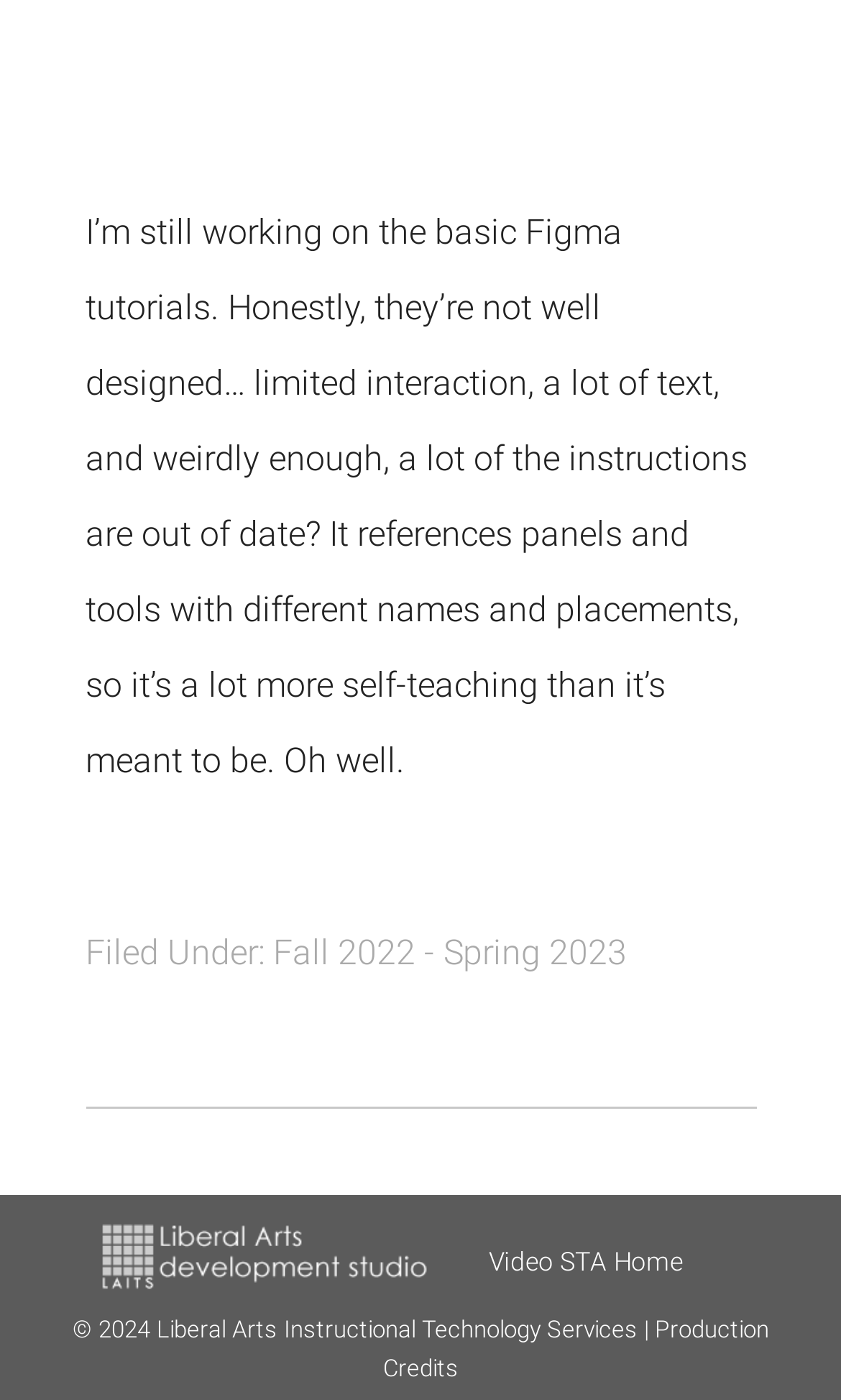Using the description "Fall 2022 - Spring 2023", locate and provide the bounding box of the UI element.

[0.324, 0.666, 0.745, 0.695]